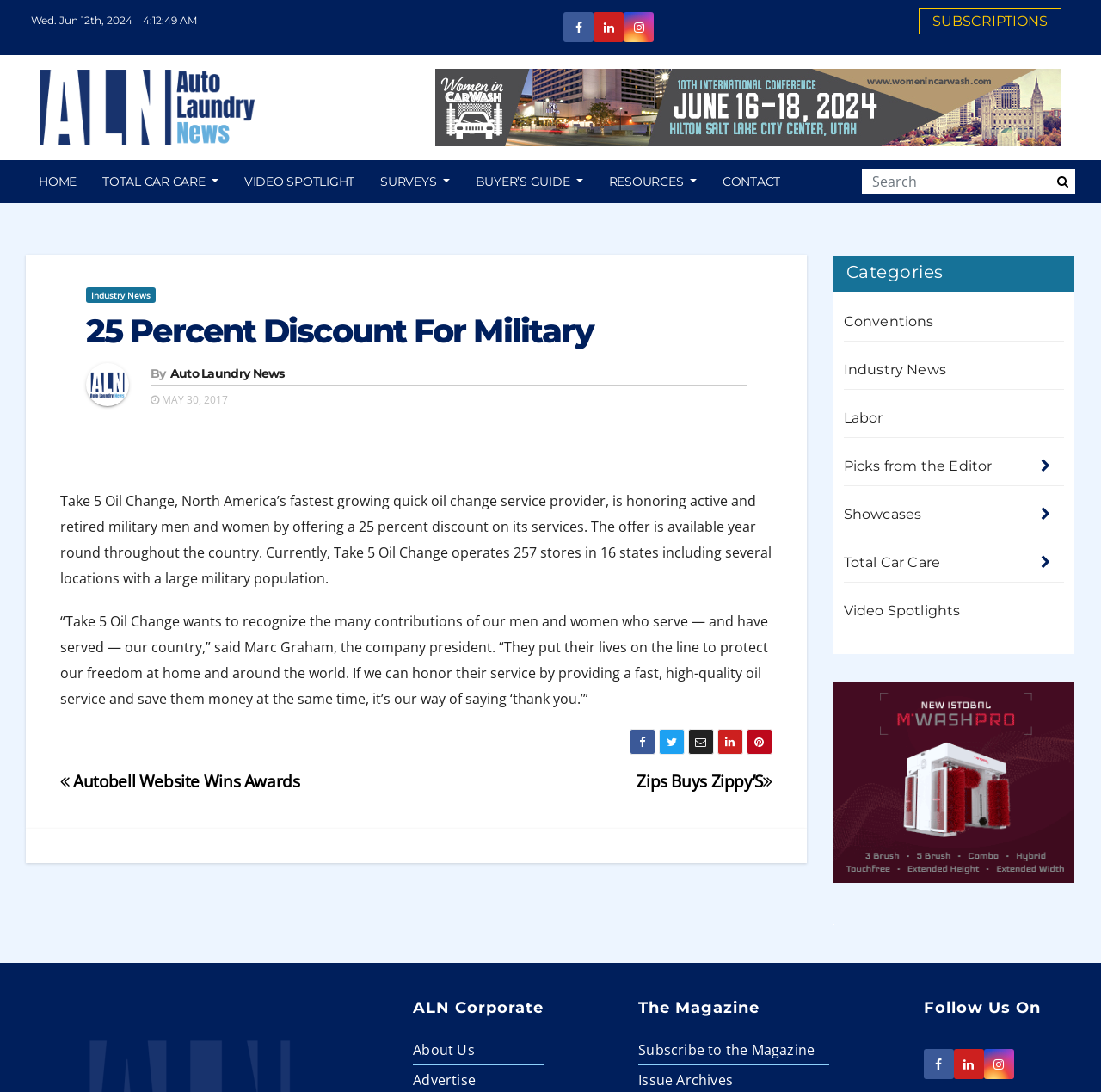Based on the image, provide a detailed and complete answer to the question: 
What is the name of the company president?

I found the name of the company president by reading the static text element with the content '“Take 5 Oil Change wants to recognize the many contributions of our men and women who serve — and have served — our country,” said Marc Graham, the company president.' located at [0.055, 0.56, 0.698, 0.649] within the article section.